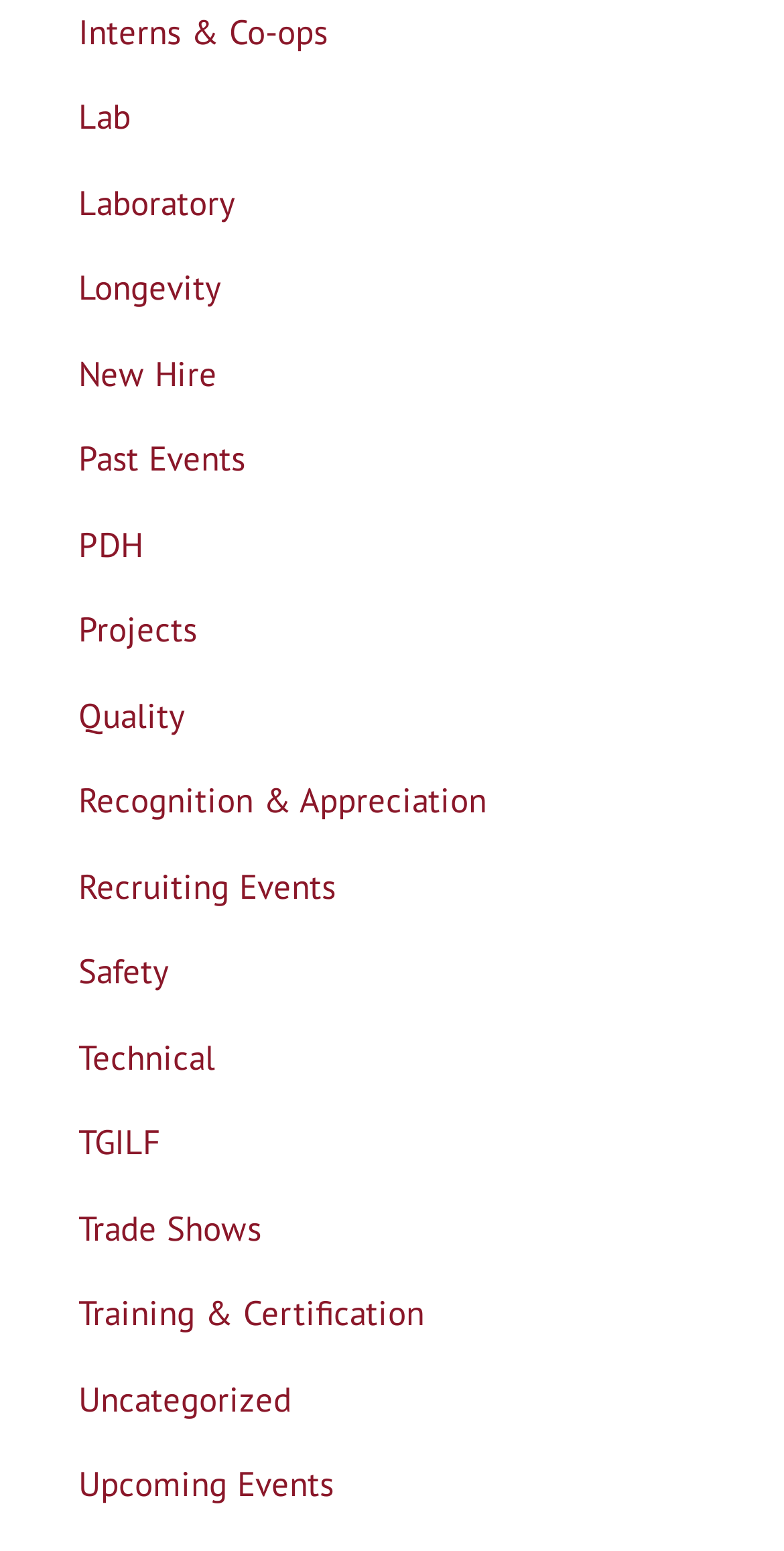Locate the bounding box of the UI element described in the following text: "Past Events".

[0.1, 0.281, 0.313, 0.31]